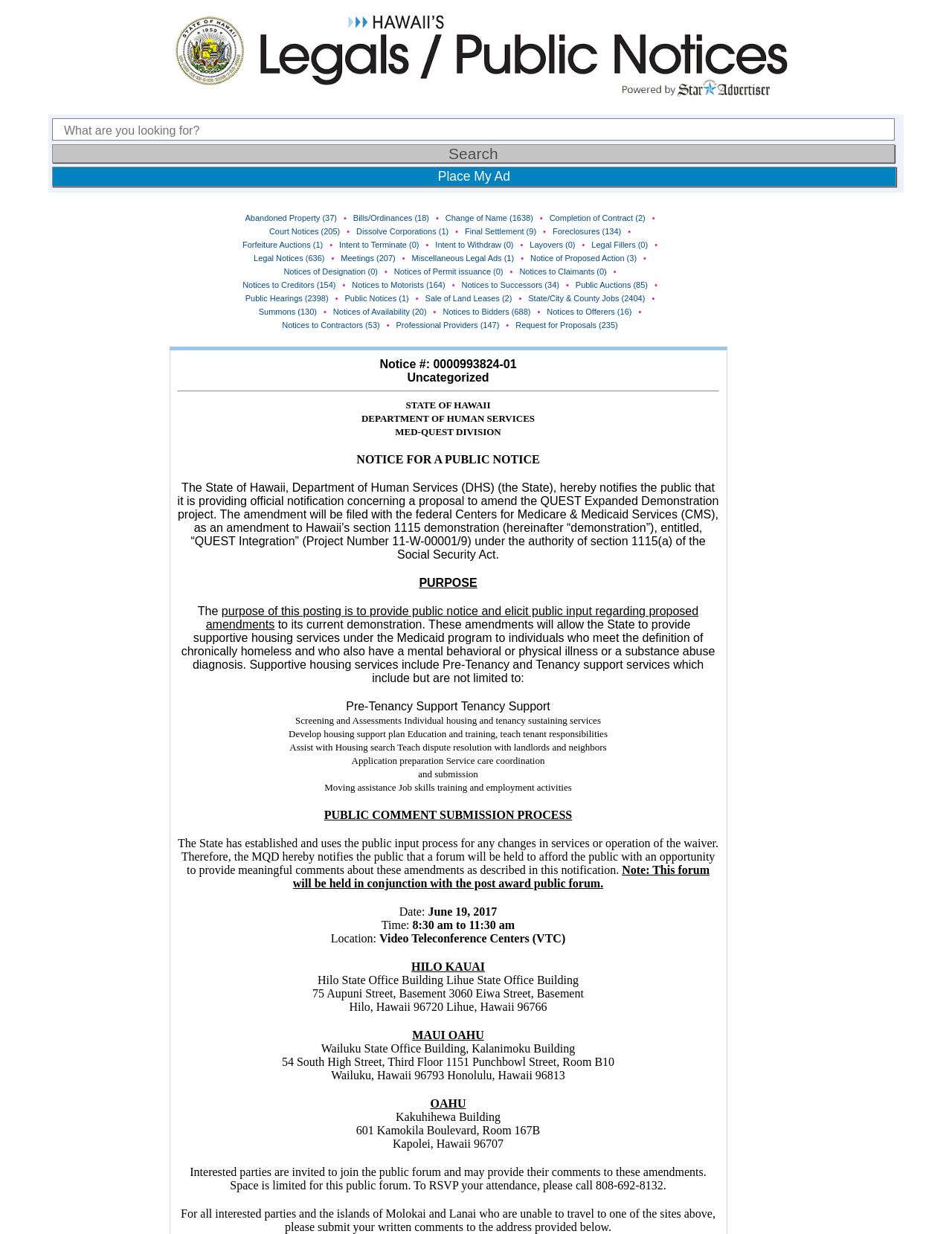How many notices of proposed action are there?
Using the image as a reference, answer the question in detail.

According to the link 'Notice of Proposed Action (3)', there are 3 notices of proposed action.